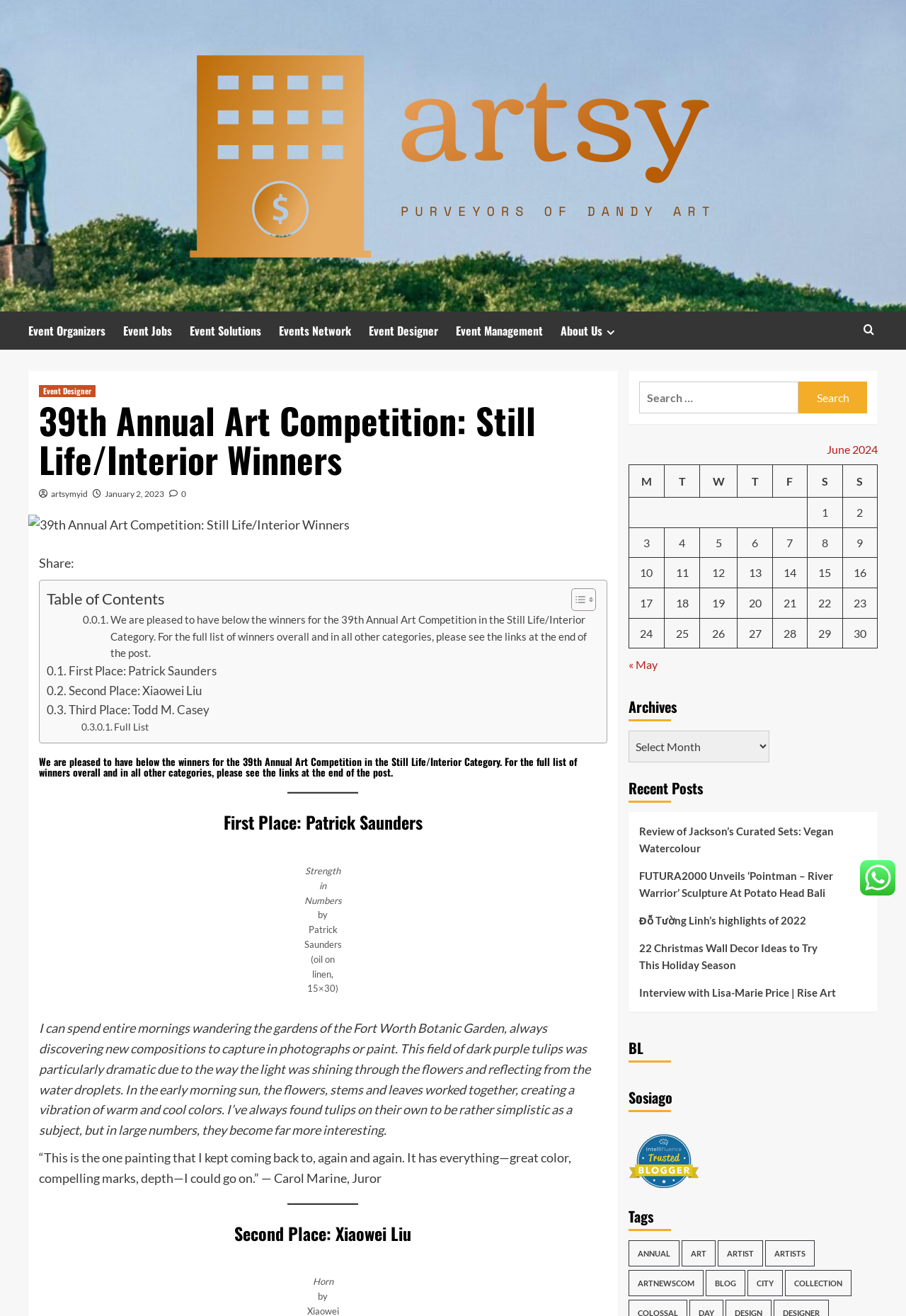For the element described, predict the bounding box coordinates as (top-left x, top-left y, bottom-right x, bottom-right y). All values should be between 0 and 1. Element description: collection

[0.866, 0.965, 0.939, 0.985]